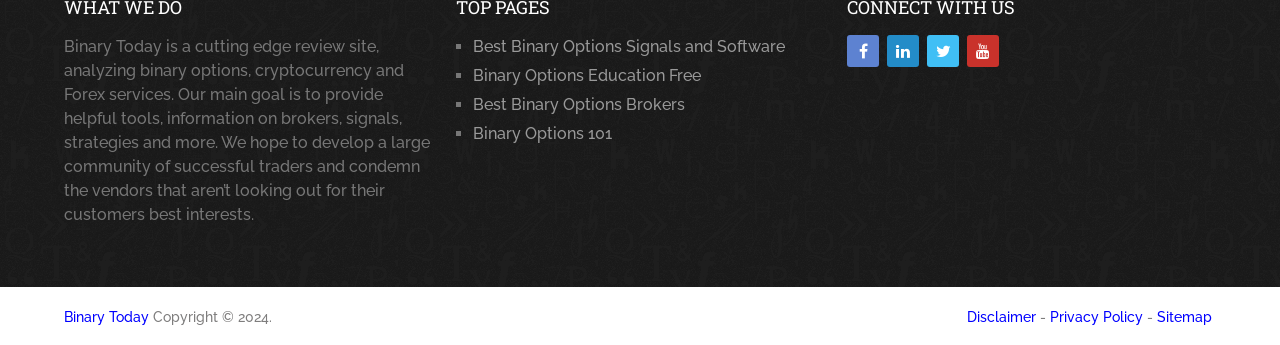What are the three types of services reviewed on Binary Today?
Look at the image and answer the question with a single word or phrase.

Binary options, cryptocurrency, Forex